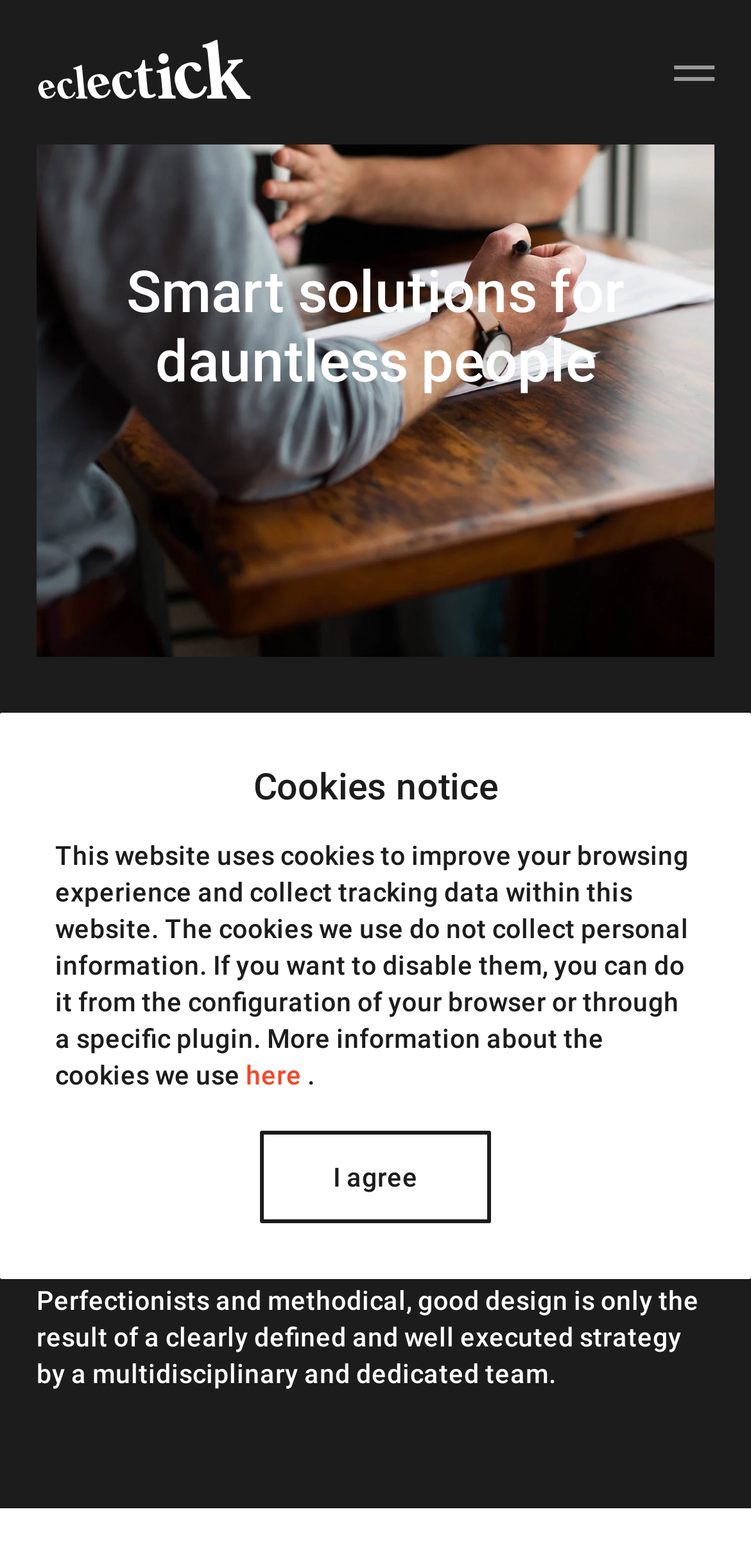Answer the question with a brief word or phrase:
What is the goal of Eclectick's work?

Creating ideal solutions